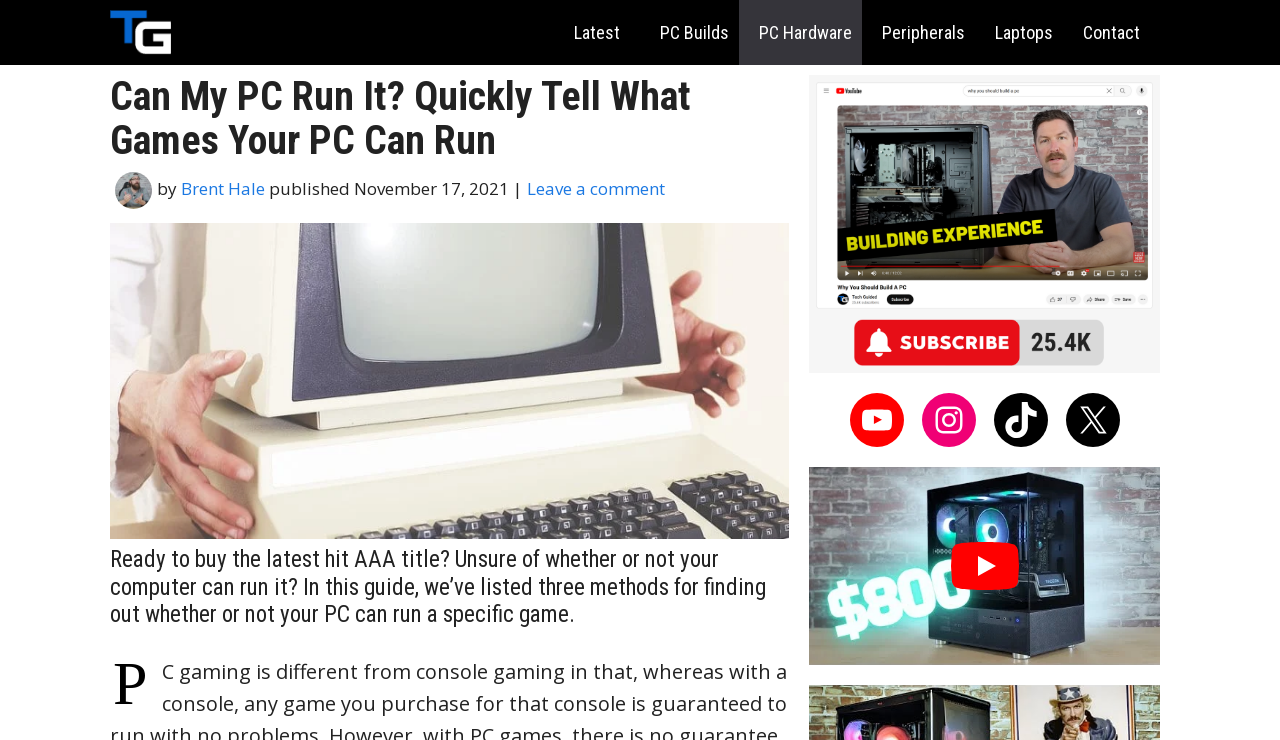Please specify the bounding box coordinates of the region to click in order to perform the following instruction: "Visit the YouTube channel".

[0.664, 0.532, 0.706, 0.605]